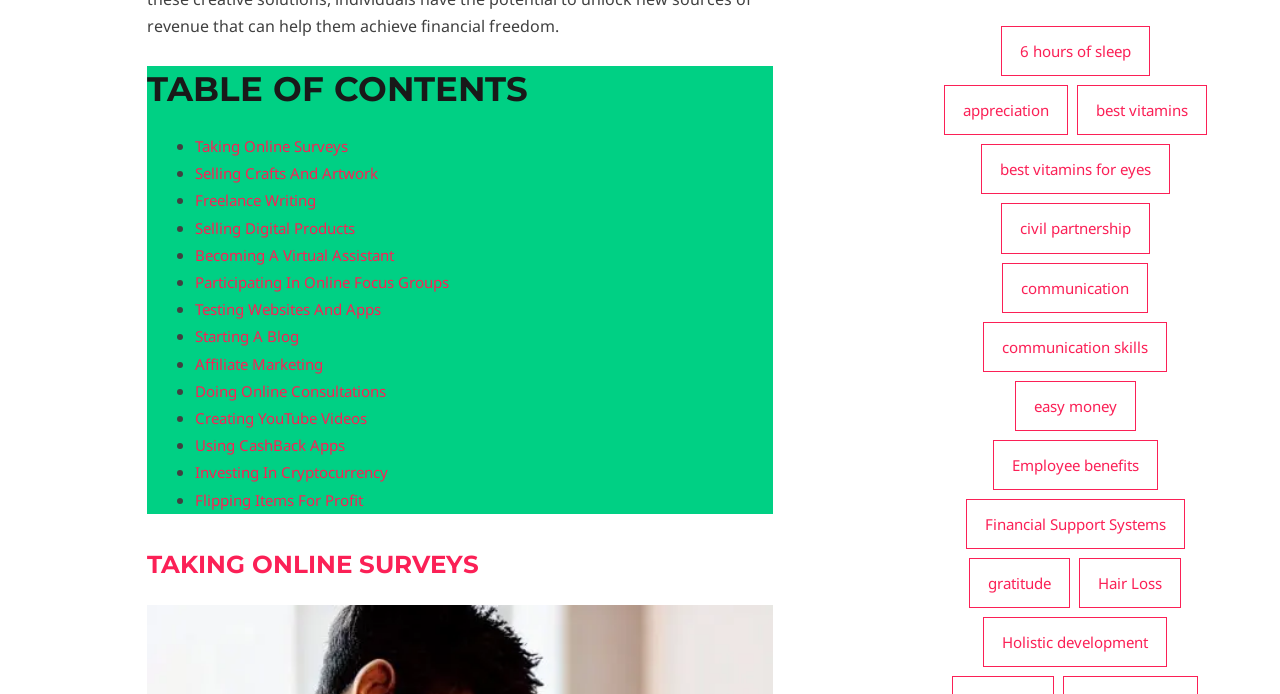Determine the bounding box coordinates for the element that should be clicked to follow this instruction: "Click on 'Financial Support Systems'". The coordinates should be given as four float numbers between 0 and 1, in the format [left, top, right, bottom].

[0.747, 0.877, 0.932, 0.952]